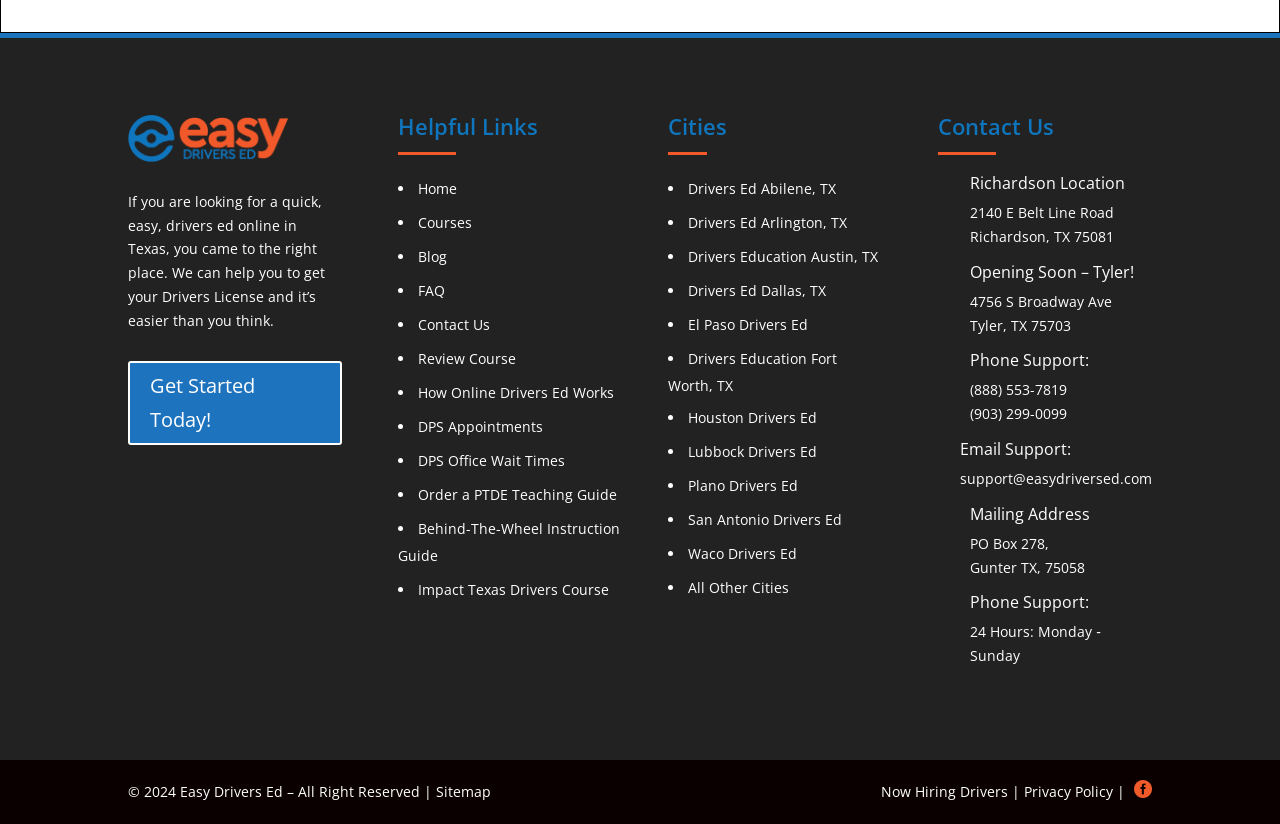Identify the bounding box coordinates for the element that needs to be clicked to fulfill this instruction: "Contact us". Provide the coordinates in the format of four float numbers between 0 and 1: [left, top, right, bottom].

[0.327, 0.382, 0.383, 0.406]